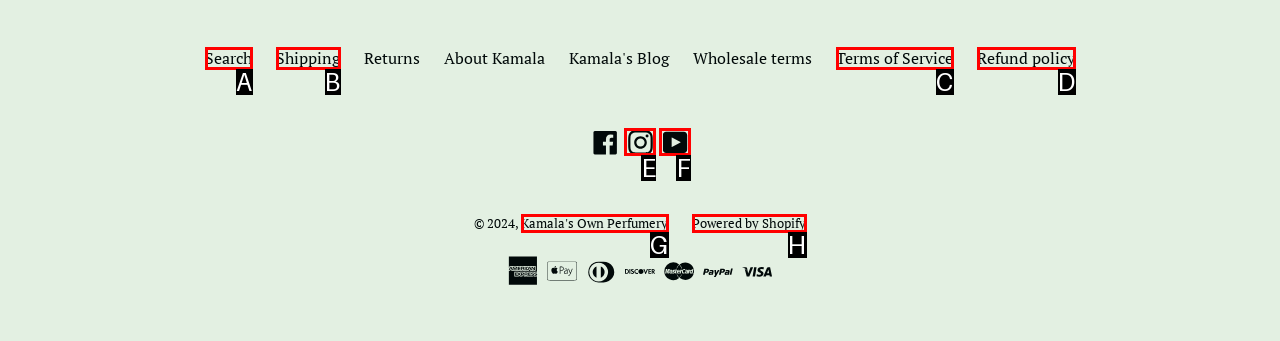Determine which HTML element best fits the description: alt="Bathroom Remodeling"
Answer directly with the letter of the matching option from the available choices.

None